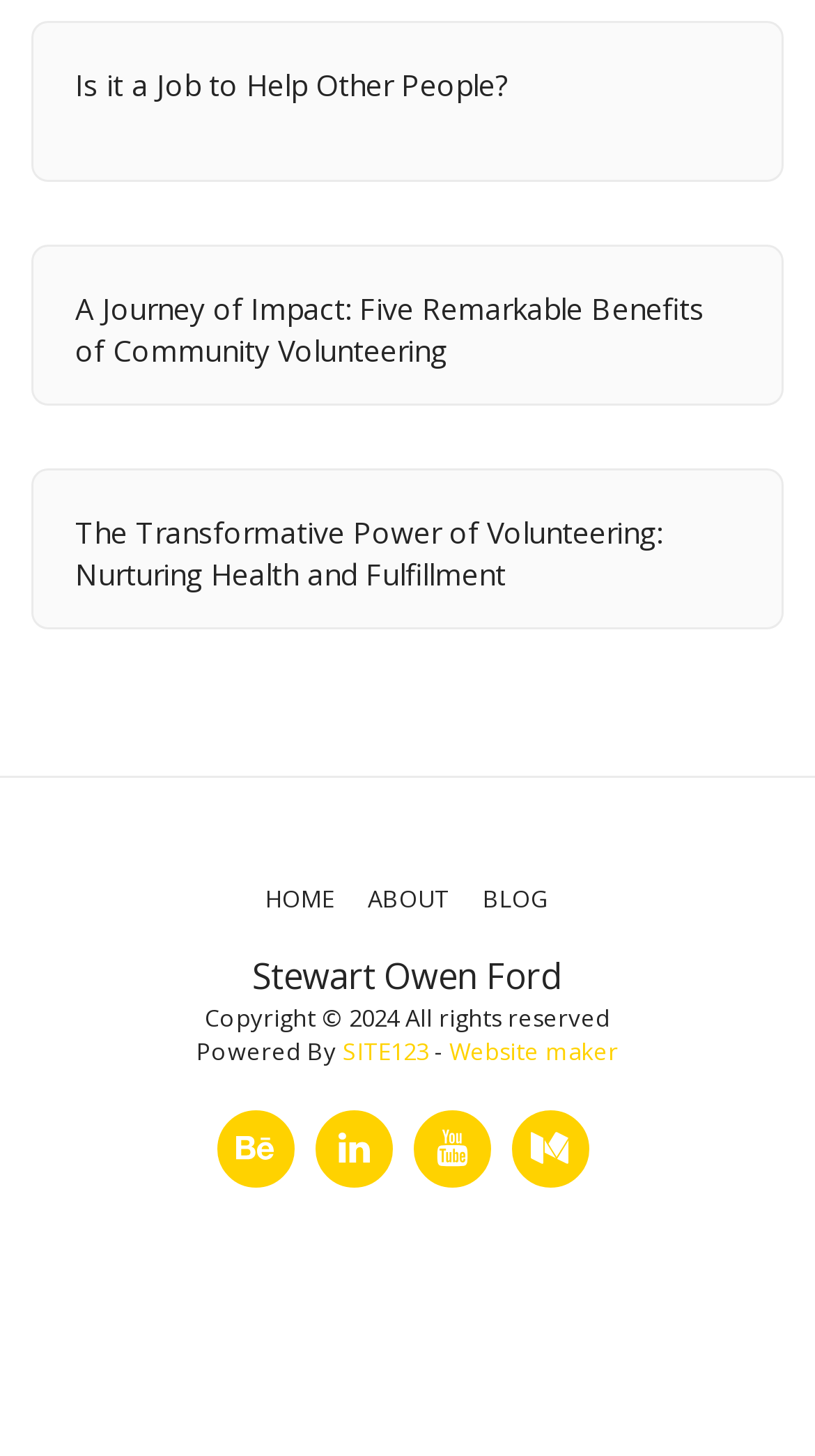Can you specify the bounding box coordinates of the area that needs to be clicked to fulfill the following instruction: "check 'BLOG' section"?

[0.592, 0.603, 0.674, 0.632]